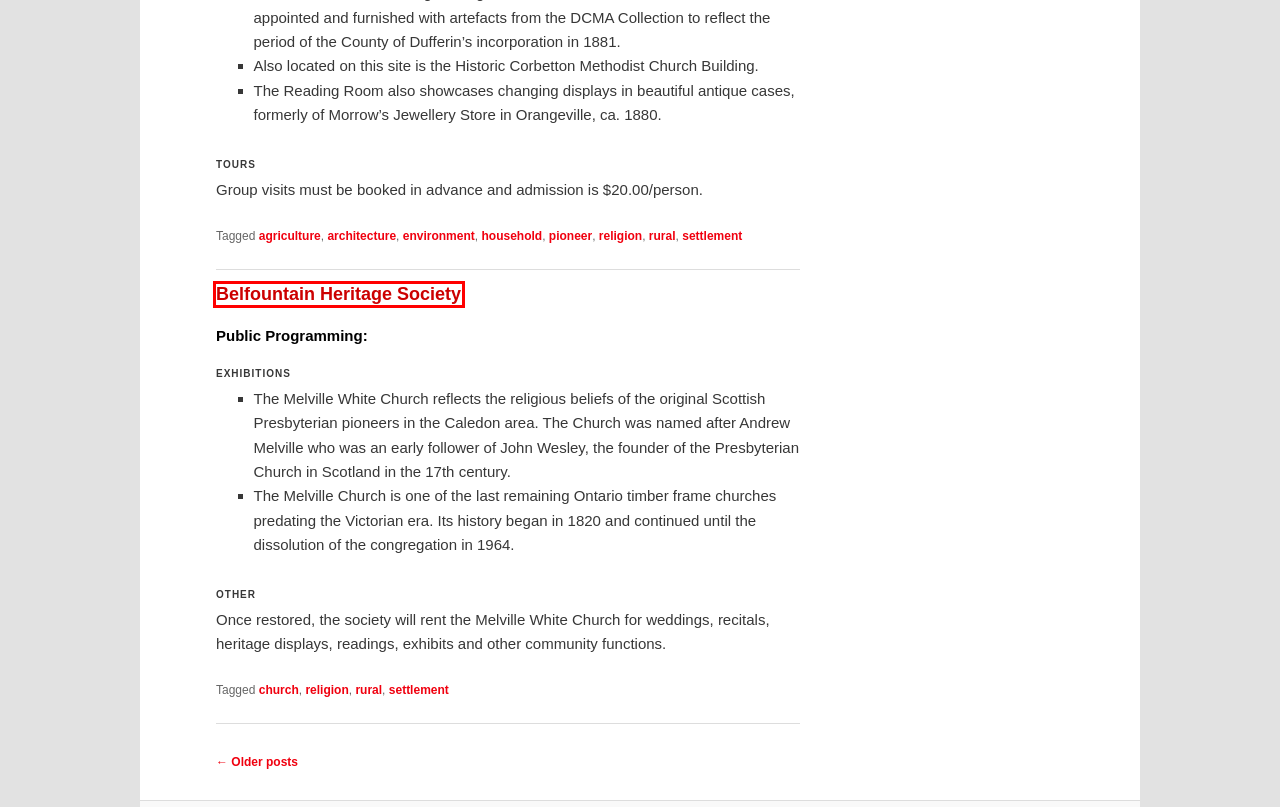Provided is a screenshot of a webpage with a red bounding box around an element. Select the most accurate webpage description for the page that appears after clicking the highlighted element. Here are the candidates:
A. religion | The Public History Directory
B. rural | The Public History Directory | Page 2
C. family | The Public History Directory
D. pioneer | The Public History Directory
E. environment | The Public History Directory
F. Applewood-James Shaver Woodsworth Homestead Foundation  | The Public History Directory
G. Belfountain Heritage Society | The Public History Directory
H. distillery | The Public History Directory

G